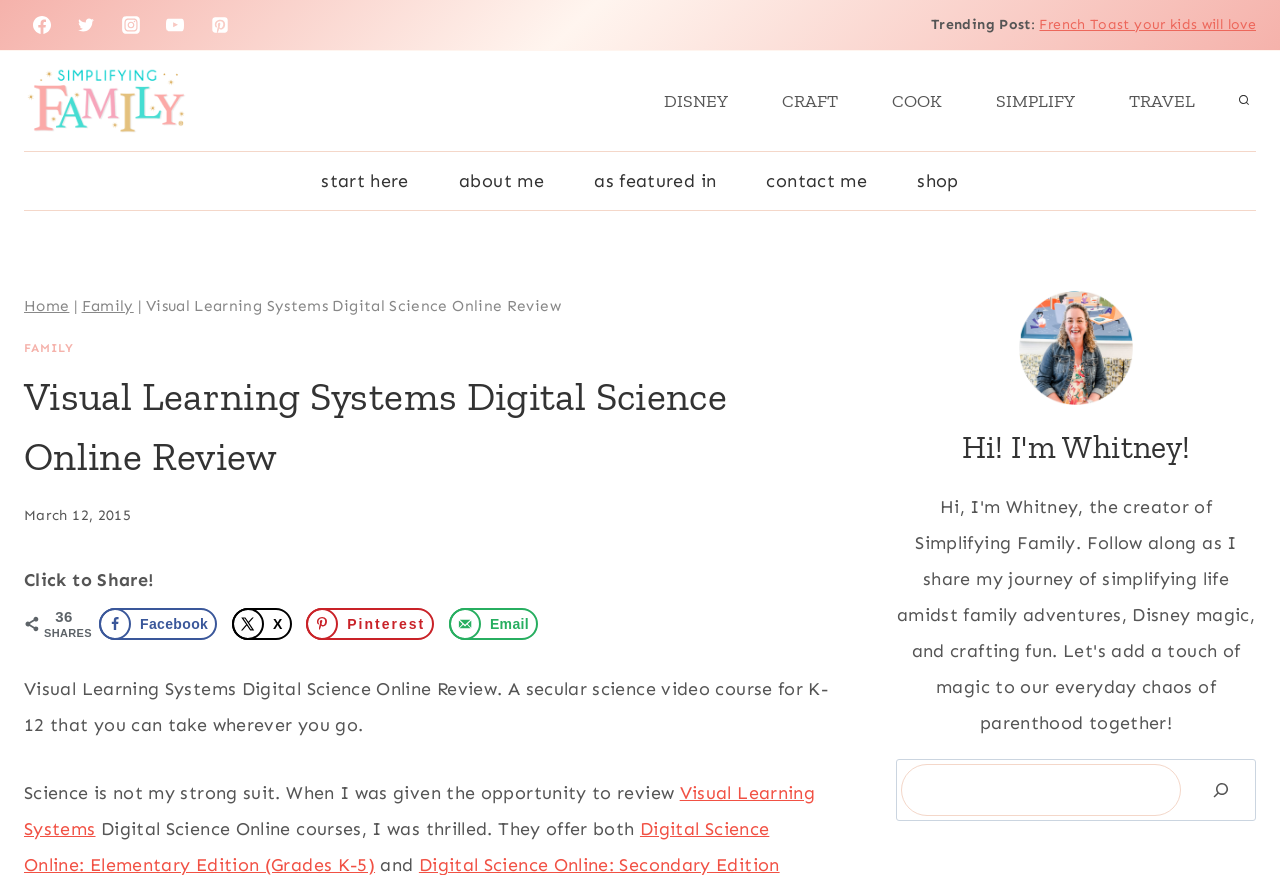Determine the bounding box for the described UI element: "creative spam".

None